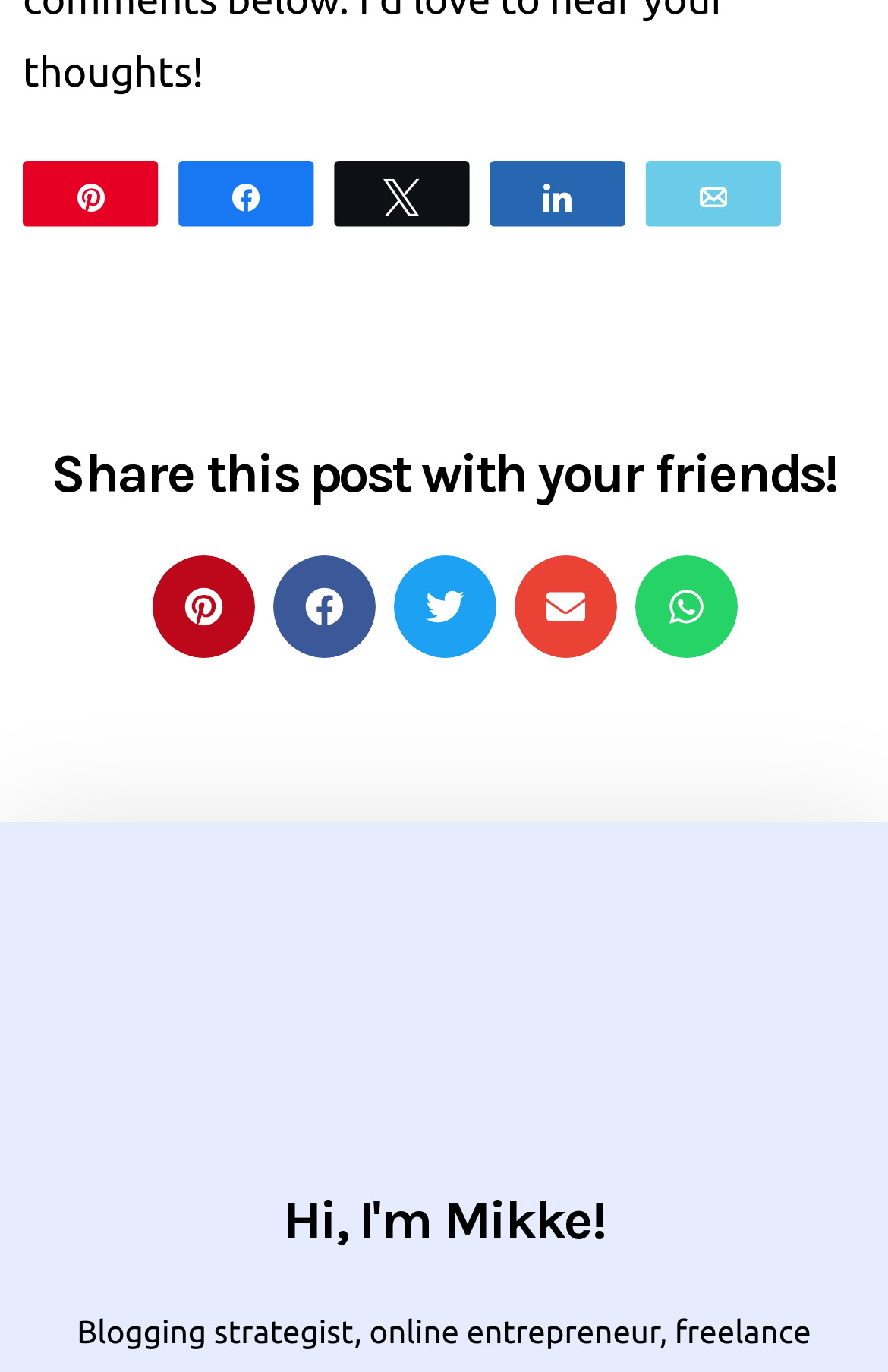Point out the bounding box coordinates of the section to click in order to follow this instruction: "Share this post on Pinterest".

[0.171, 0.405, 0.286, 0.479]